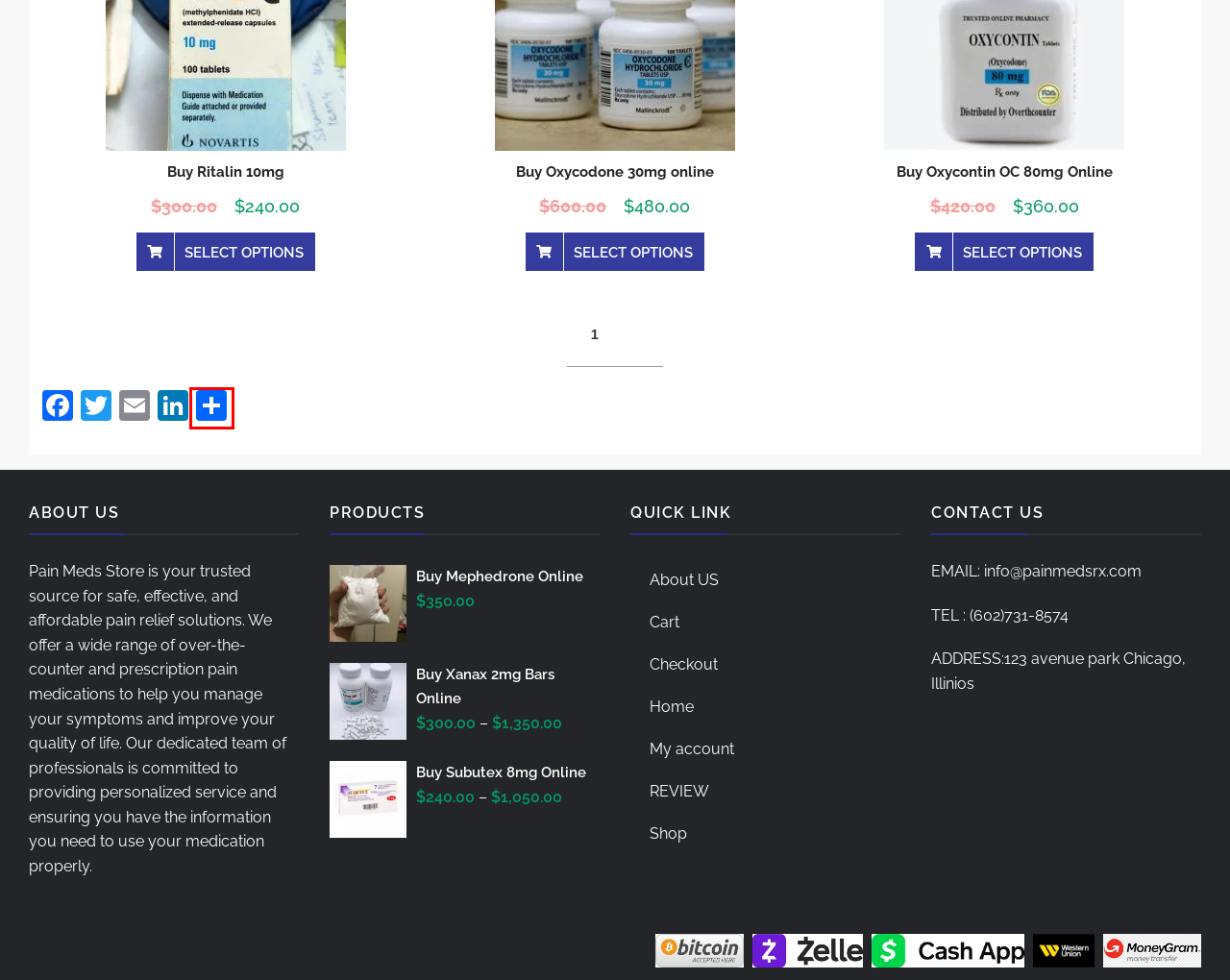Given a screenshot of a webpage with a red bounding box around a UI element, please identify the most appropriate webpage description that matches the new webpage after you click on the element. Here are the candidates:
A. Buy Ritalin Methylphenidate 10mg Online : At Painmedsrx
B. Buy Mephedrone Online: Painmedsrx trusted vendor
C. Buy Zolpidem Ambien 10mg Online : At Painmedsrx
D. AddToAny - Share
E. Buy Percocet 10/325mg Online usa
F. Buy Oxycontin OC 80mg Online : Painmedsrx online
G. Buy Oxycodone 30mg Online Overnight delivery: At Painmedsrx
H. My account - Buy Concerta 54mg online | Buy Adderall 30mg online

D